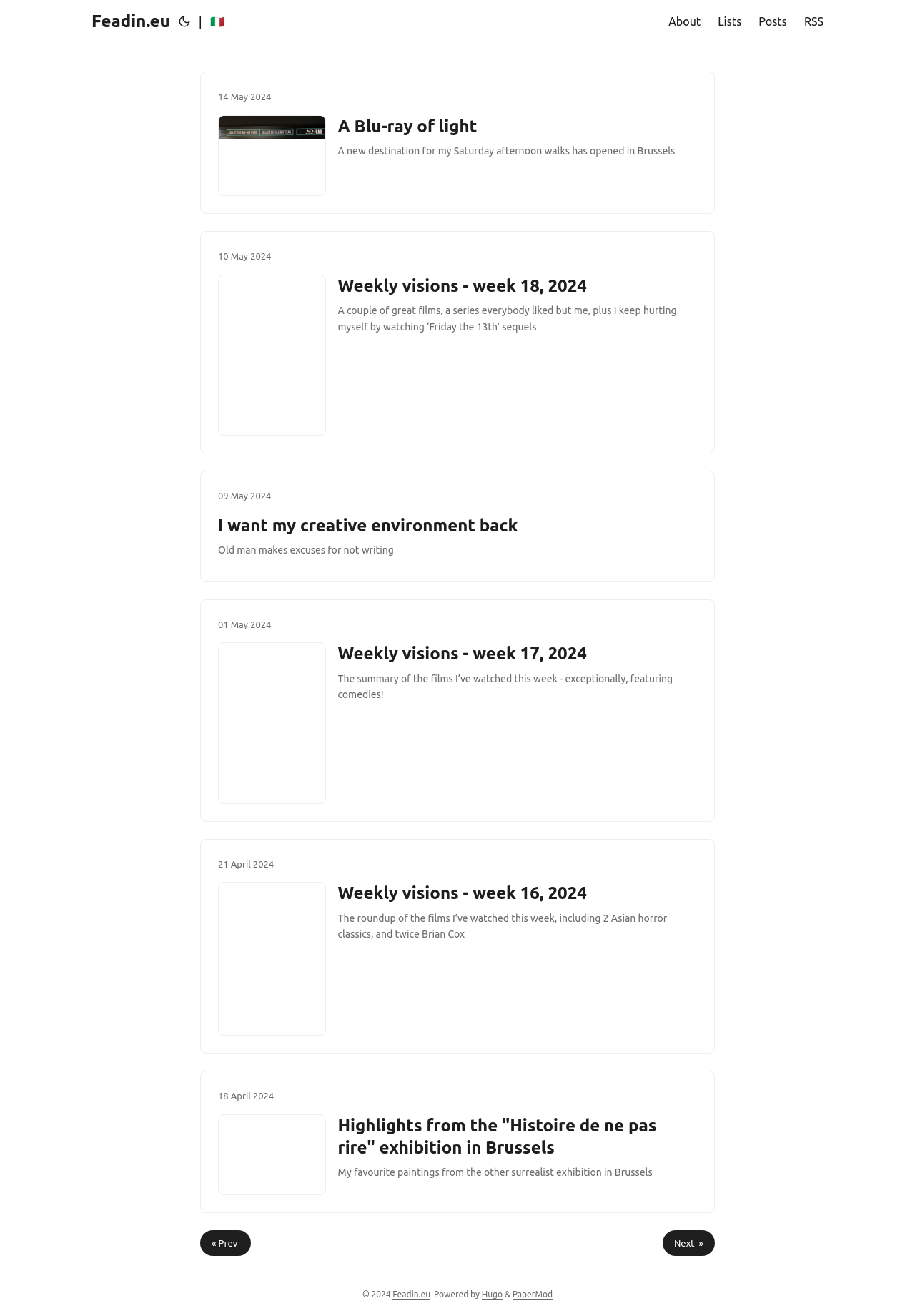Respond to the following question using a concise word or phrase: 
What is the language of the flag icon?

Italian